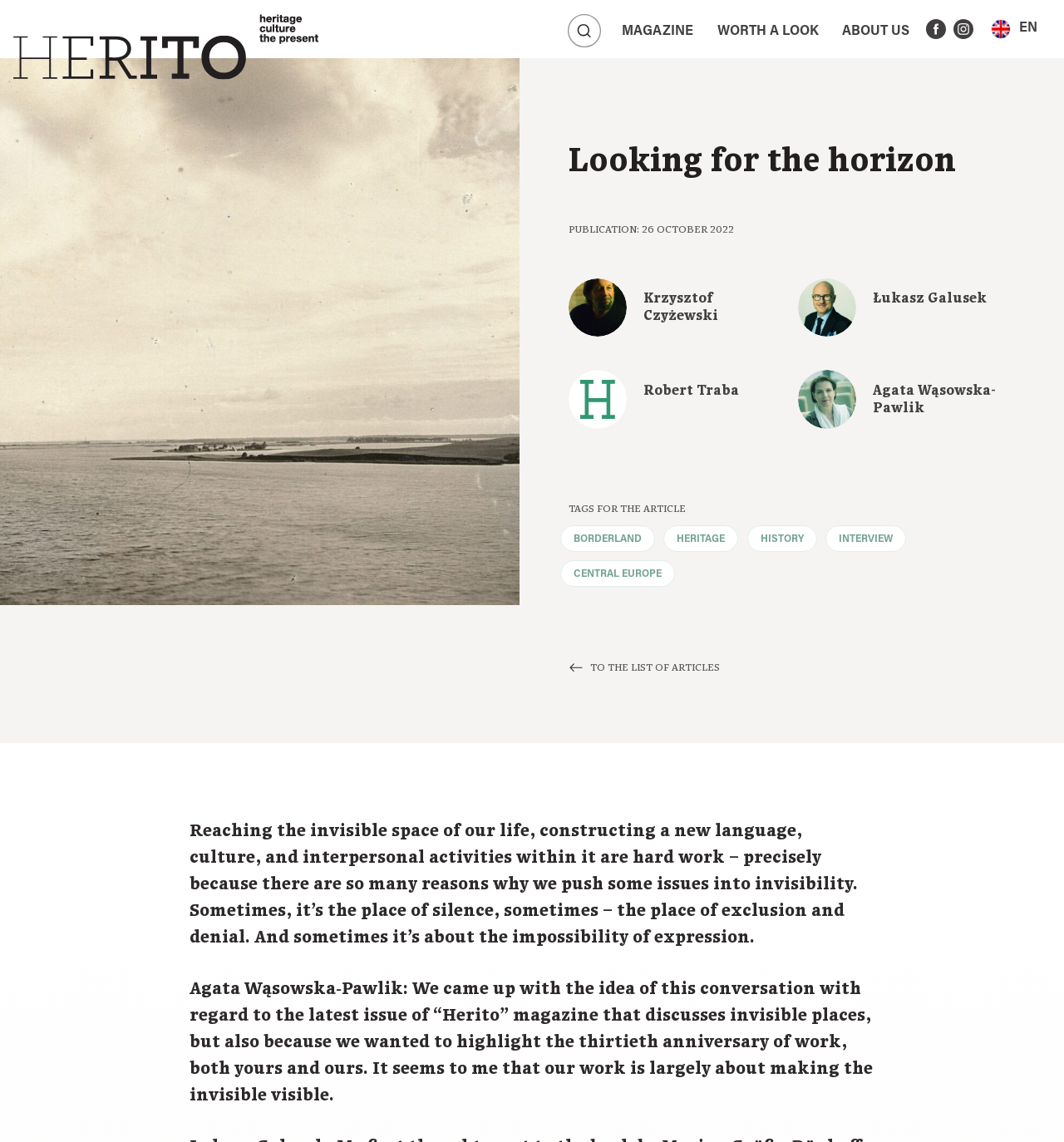What is the language of the webpage?
Based on the screenshot, give a detailed explanation to answer the question.

The language of the webpage is English, as indicated by the 'EN' button at the top-right corner of the webpage, which suggests that the webpage is currently in English and can be switched to other languages.